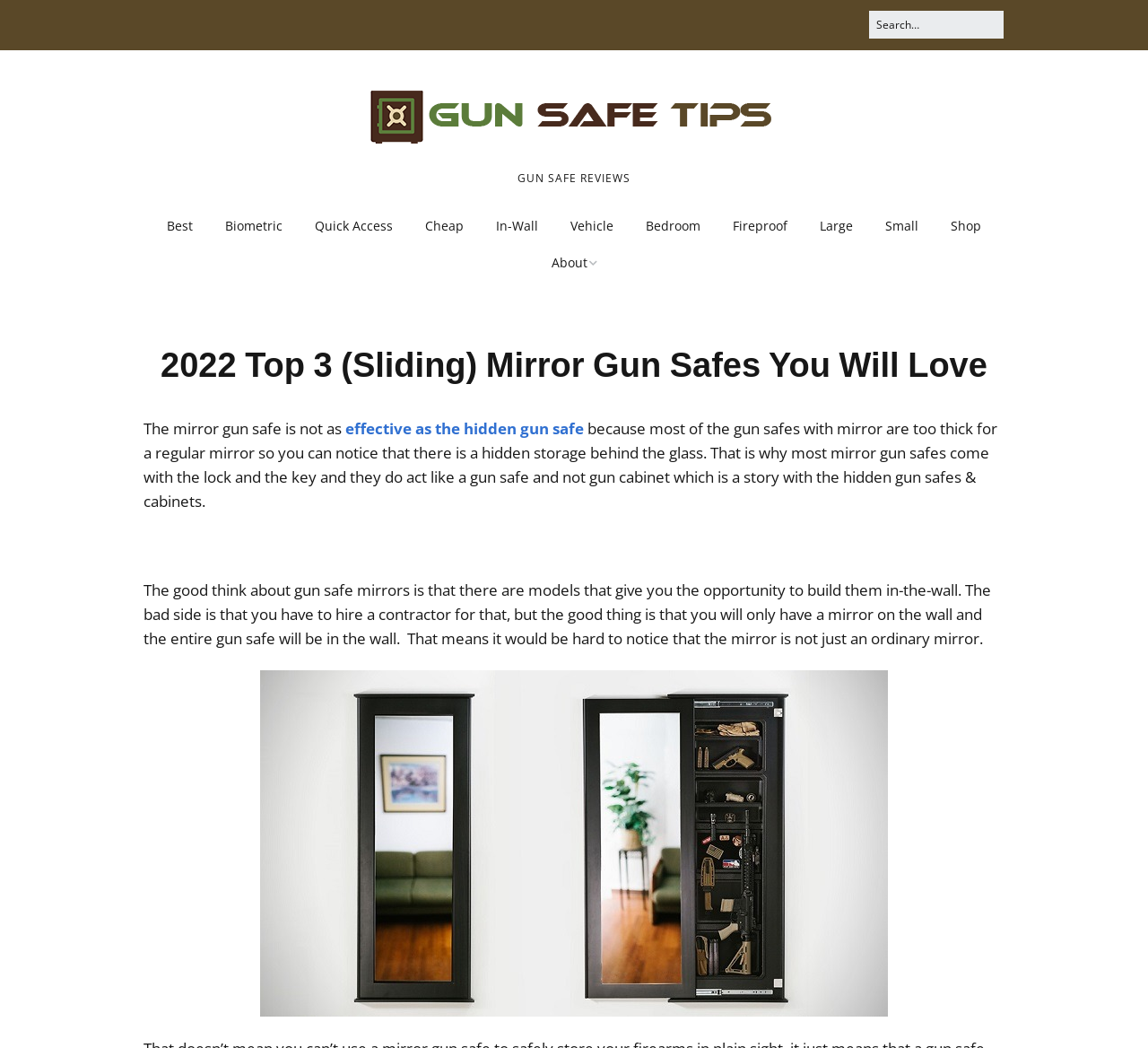Please identify the bounding box coordinates for the region that you need to click to follow this instruction: "learn about top 3 sliding mirror gun safes".

[0.227, 0.64, 0.773, 0.97]